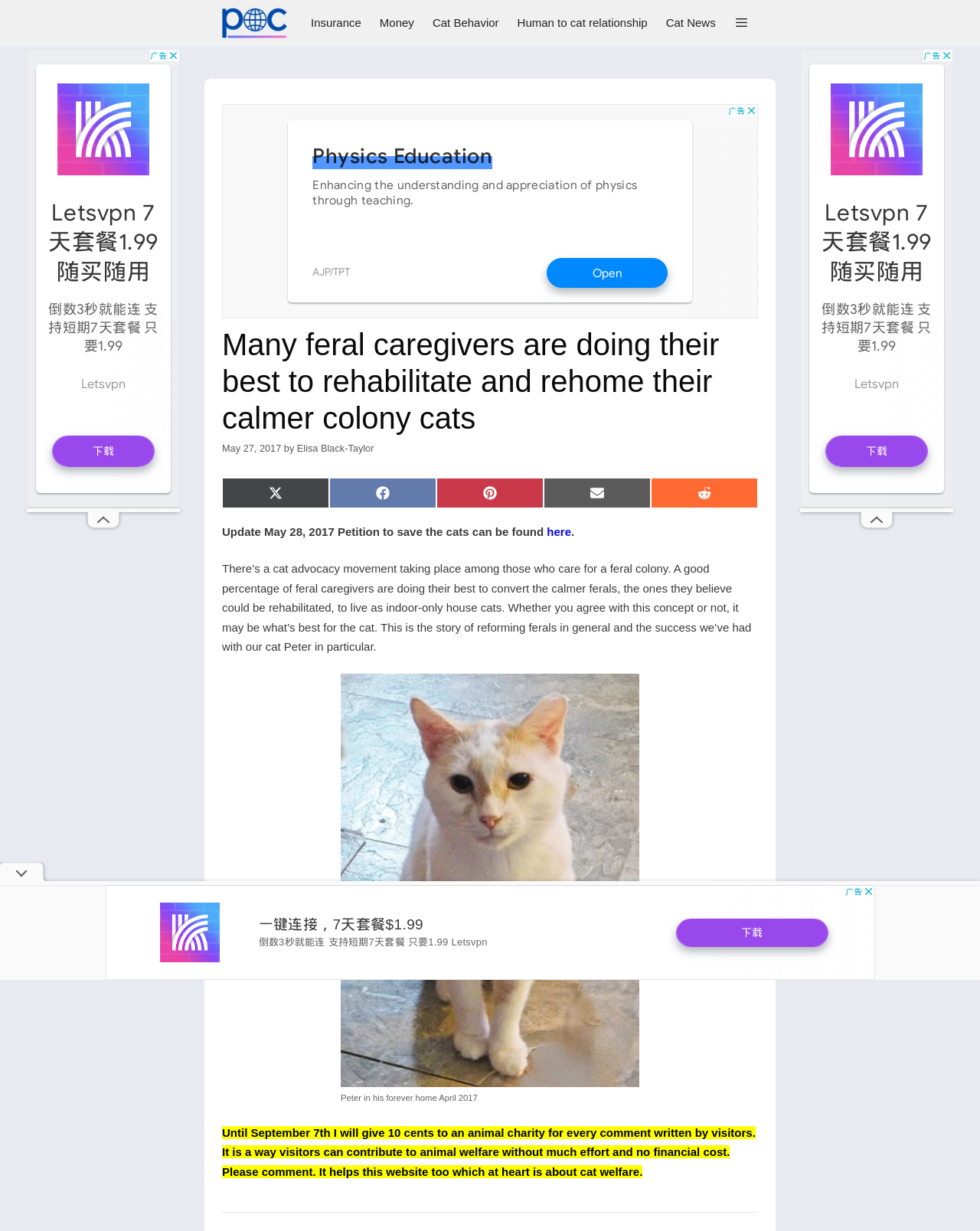Kindly respond to the following question with a single word or a brief phrase: 
What is the date of the article?

May 27, 2017